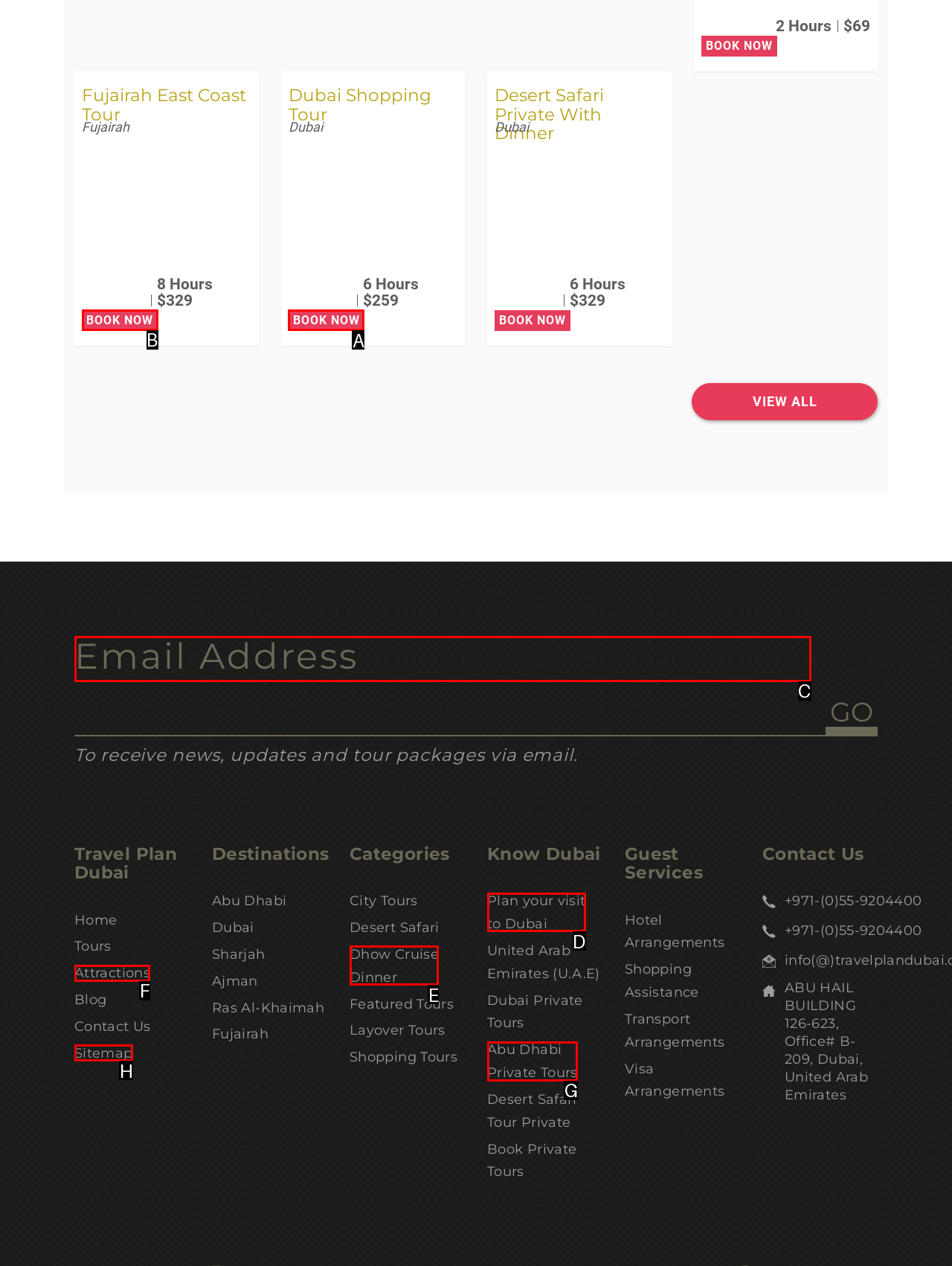Select the letter of the option that should be clicked to achieve the specified task: Book Fujairah East Coast Tour. Respond with just the letter.

B